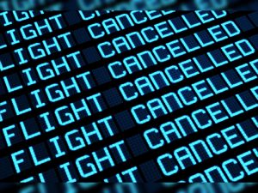Generate a detailed caption that describes the image.

The image features a digital display board, commonly found at airports, showcasing multiple instances of the words "FLIGHT CANCELLED" in bright blue letters against a dark background. This visual effectively conveys the disruption and disappointment travelers experience during unexpected flight cancellations. Each line emphasizes the severity of travel plans being altered, reflecting a scenario frequently encountered in the realms of air travel, particularly during adverse weather conditions or global events like the COVID-19 pandemic. The digital format suggests a modern and technological setting, where information is quickly relayed to passengers awaiting updates.